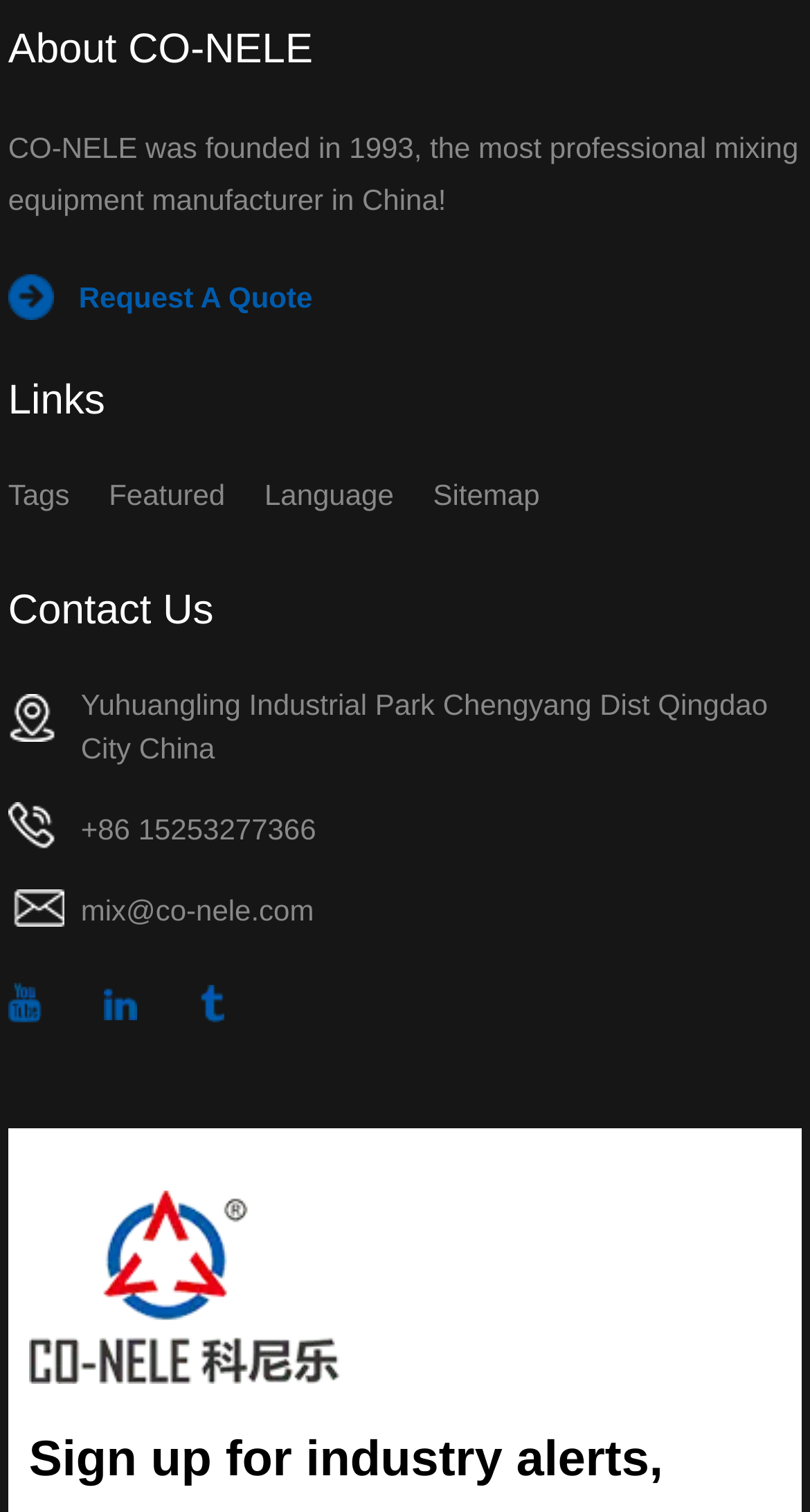Refer to the element description Sitemap and identify the corresponding bounding box in the screenshot. Format the coordinates as (top-left x, top-left y, bottom-right x, bottom-right y) with values in the range of 0 to 1.

[0.535, 0.315, 0.666, 0.337]